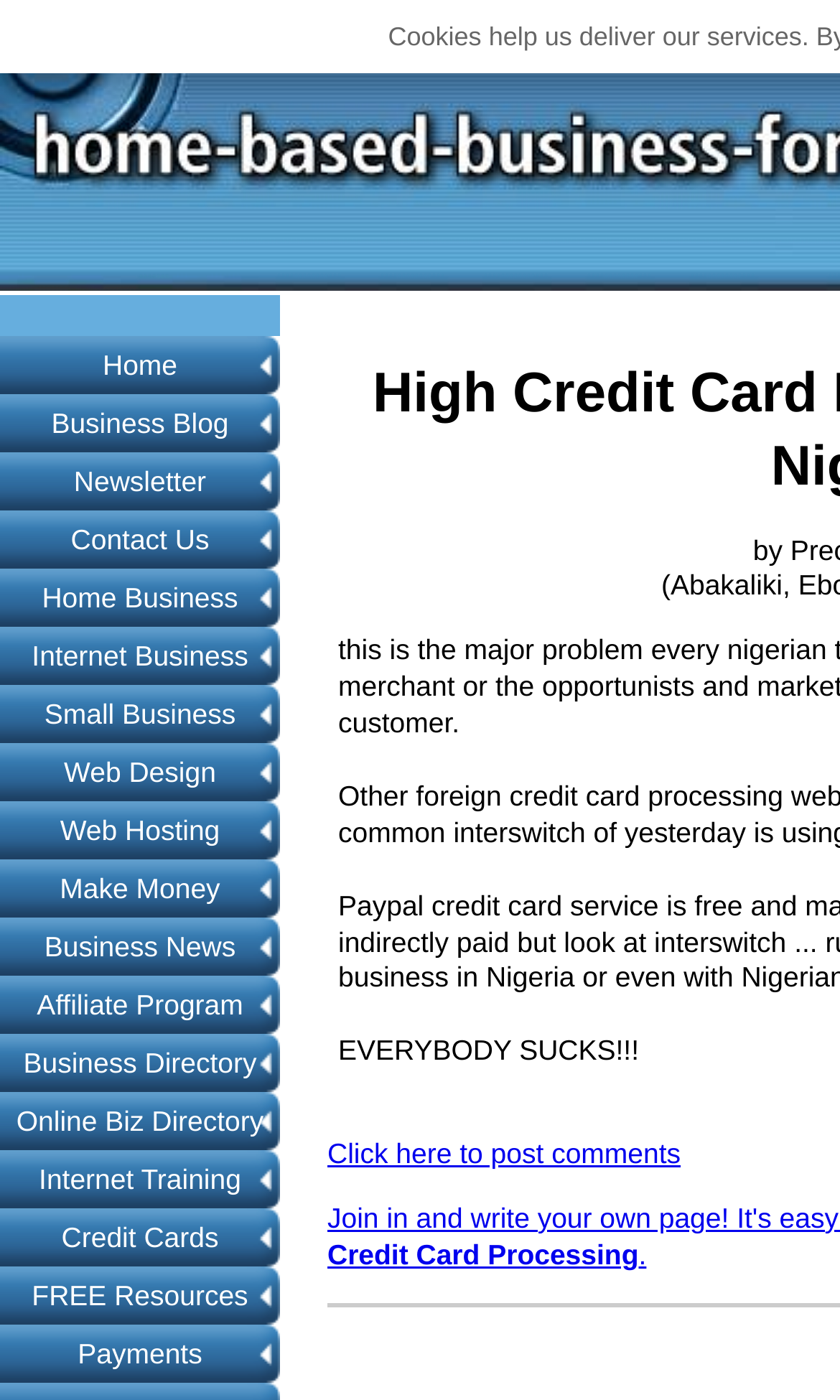Is there a link to 'Internet Business' on the webpage?
Provide a one-word or short-phrase answer based on the image.

Yes